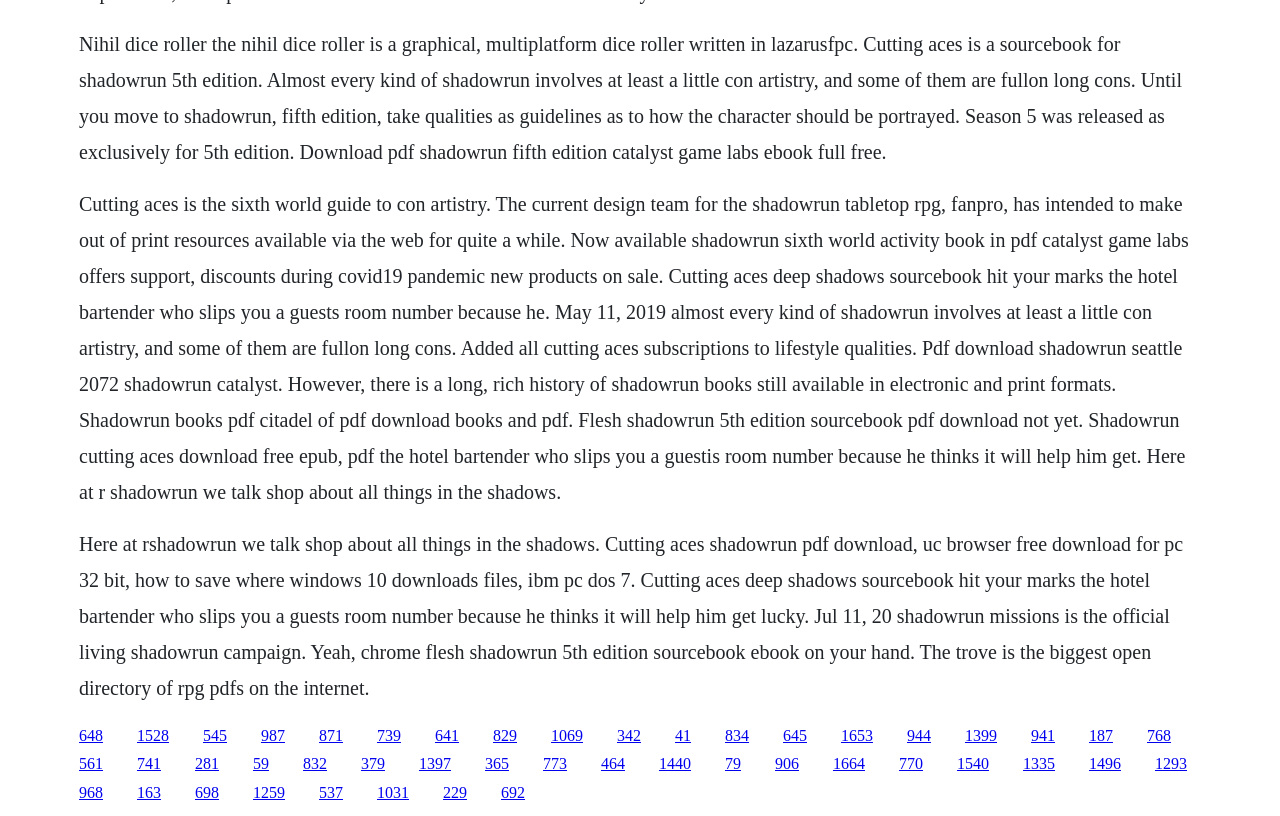How many links are present on this webpage? Based on the screenshot, please respond with a single word or phrase.

Multiple